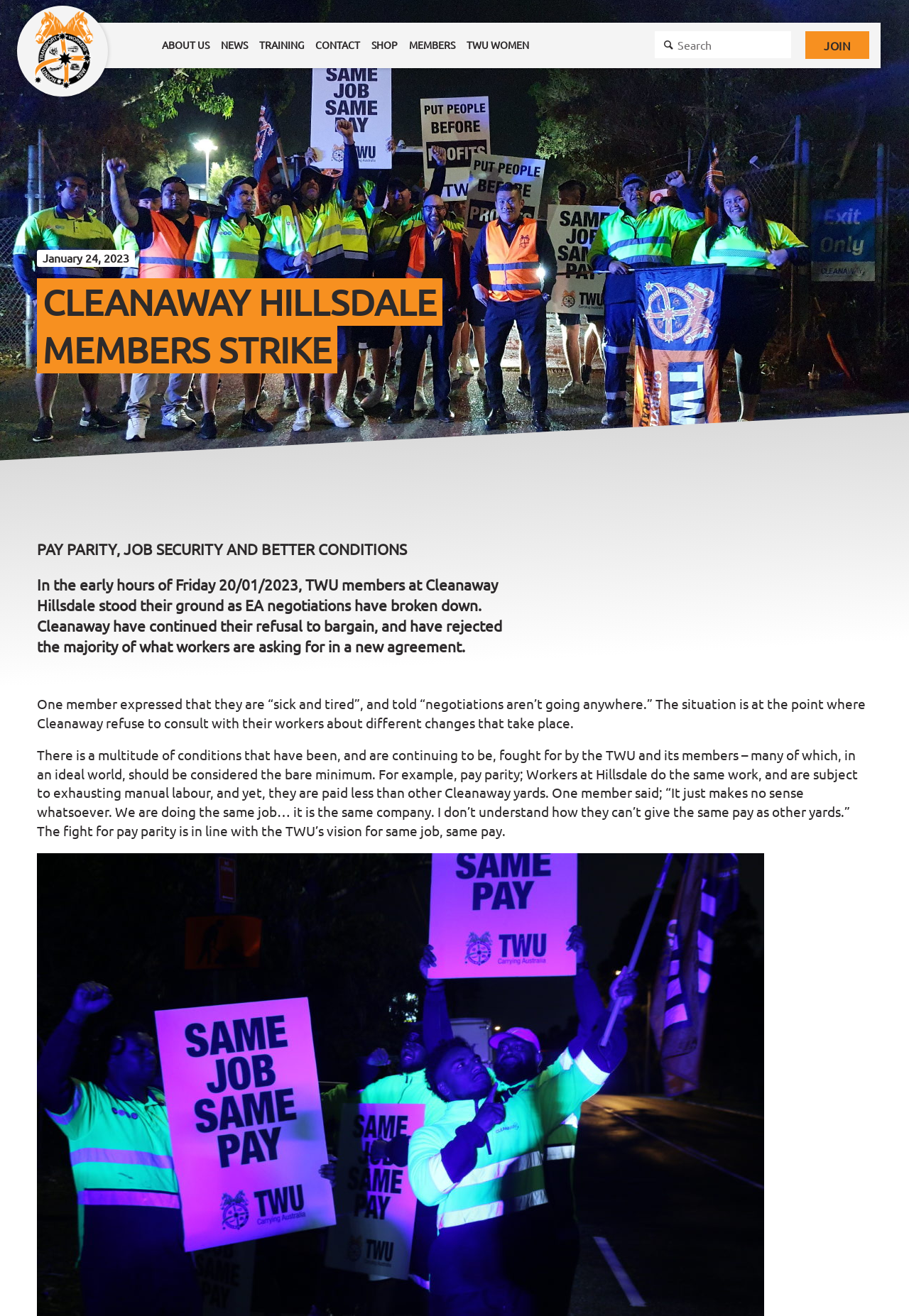Please provide a comprehensive response to the question based on the details in the image: What is the company mentioned in the webpage?

I found the company name by reading the static text element with the content 'CLEANAWAY HILLSDALE MEMBERS STRIKE' which is the main heading of the webpage.